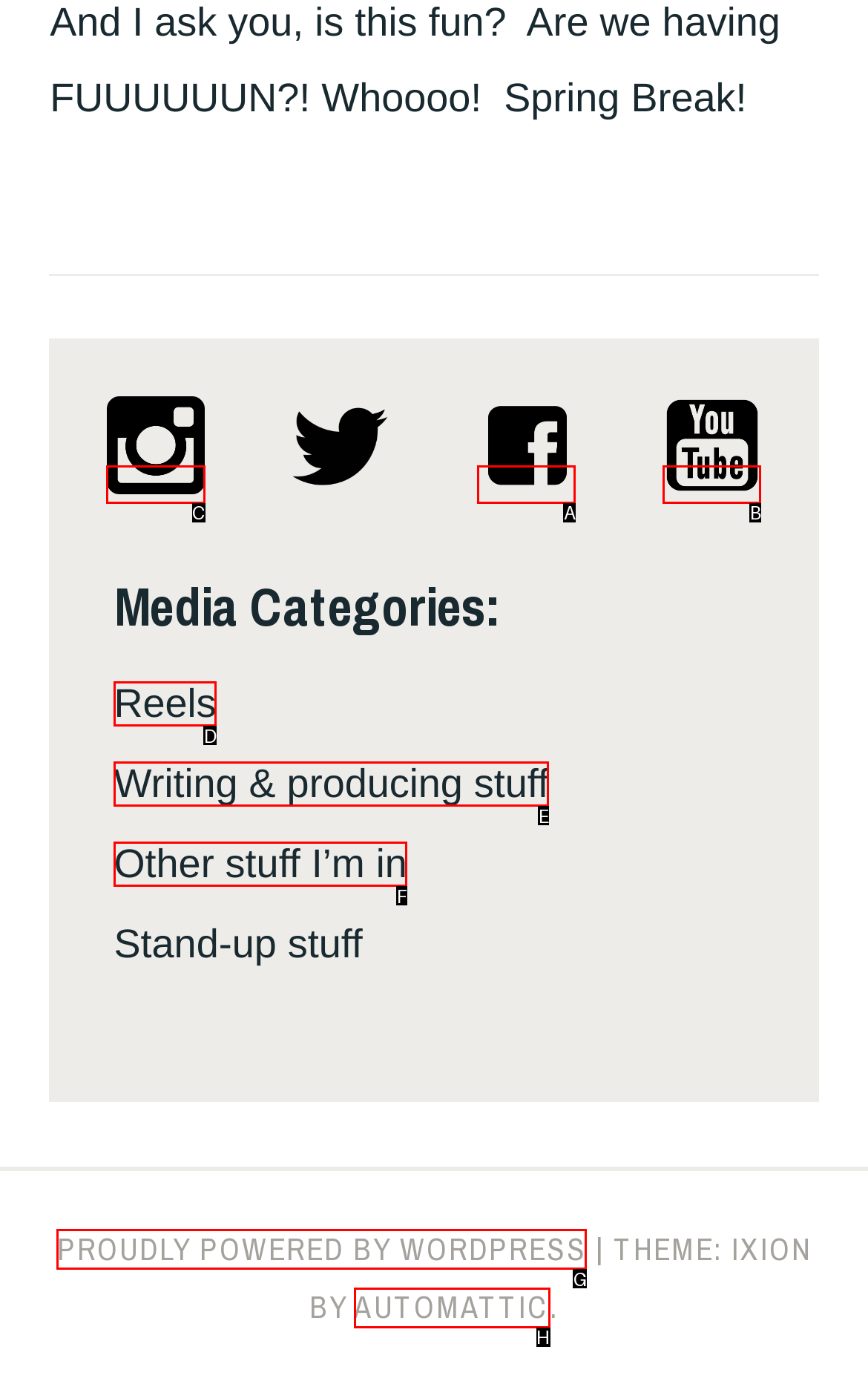Identify the HTML element that should be clicked to accomplish the task: visit instagram
Provide the option's letter from the given choices.

C